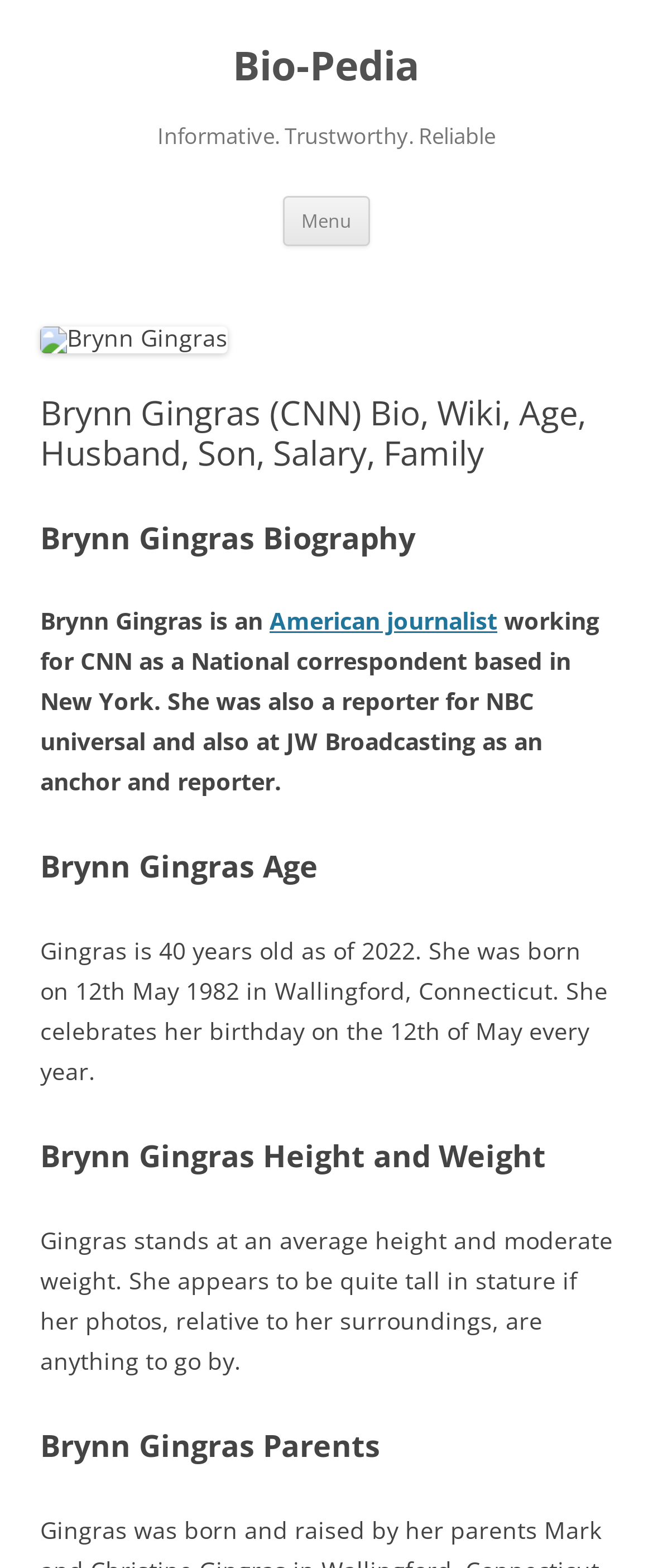Respond with a single word or phrase to the following question:
What is Brynn Gingras' profession?

American journalist